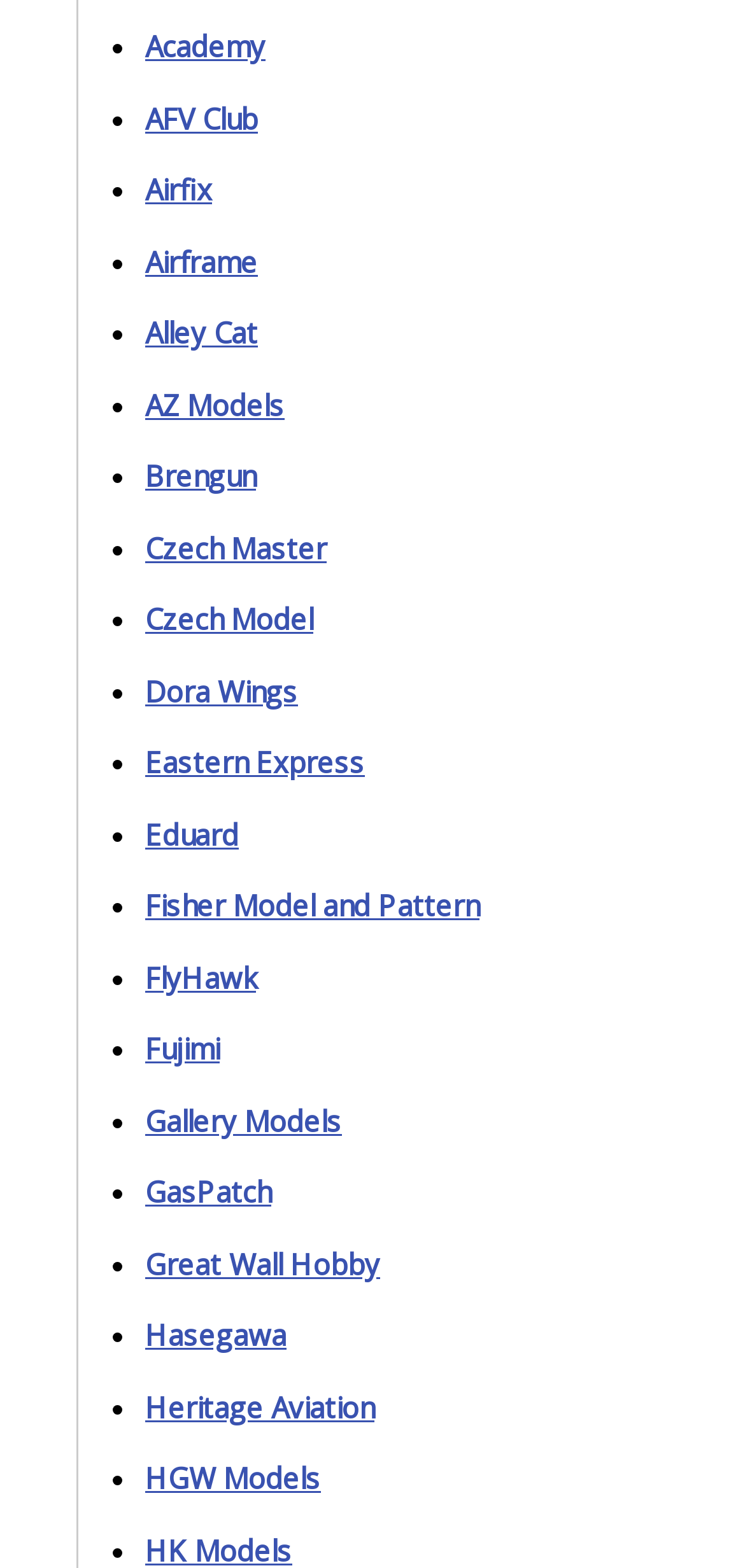Provide the bounding box coordinates of the HTML element this sentence describes: "Fujimi".

[0.195, 0.657, 0.295, 0.681]